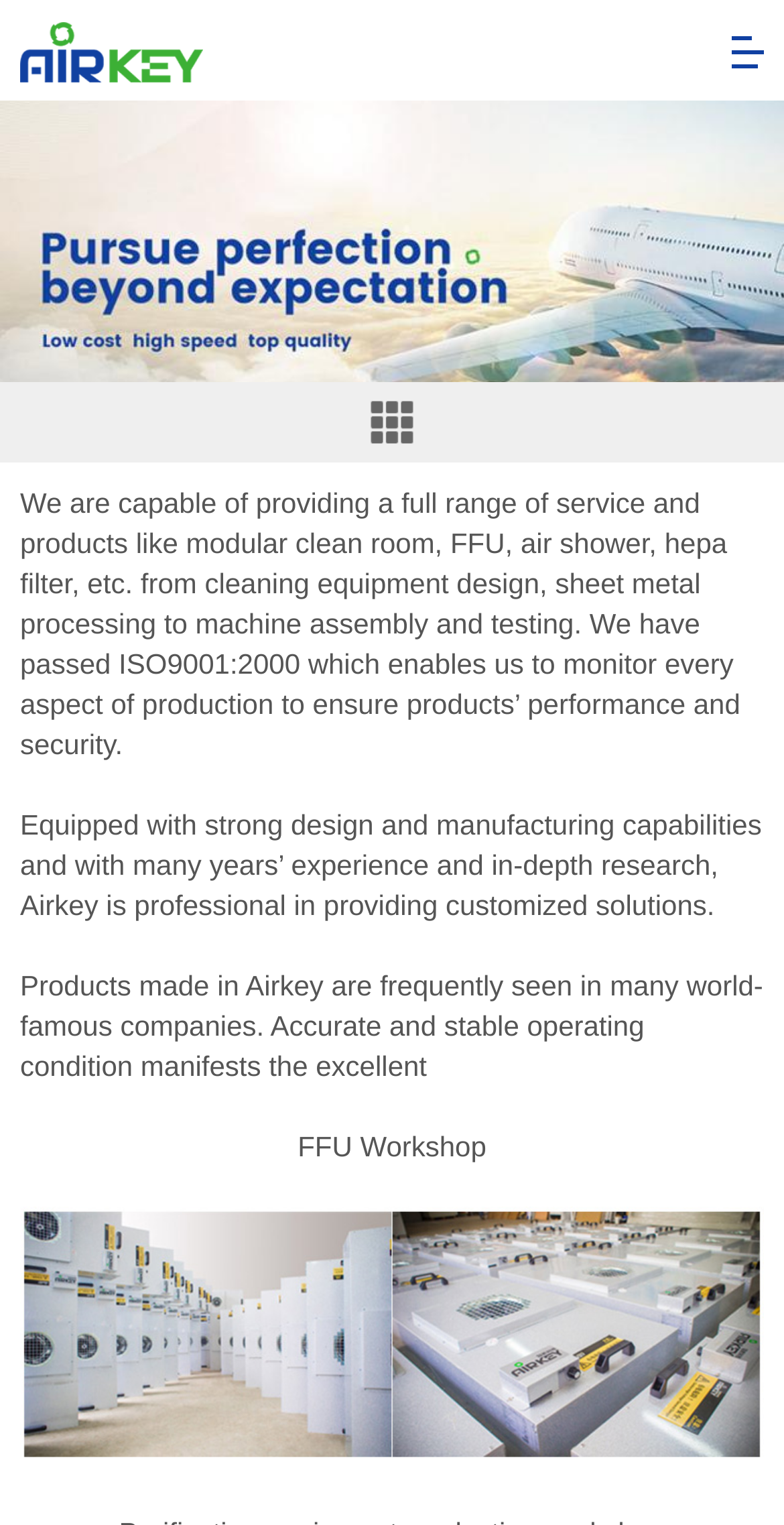What is the company's expertise?
Use the information from the image to give a detailed answer to the question.

Based on the webpage, the company Airkey Envirotech Co. Ltd. is professional in providing customized solutions, and their products are frequently seen in many world-famous companies, which indicates their expertise in cleanroom equipment.